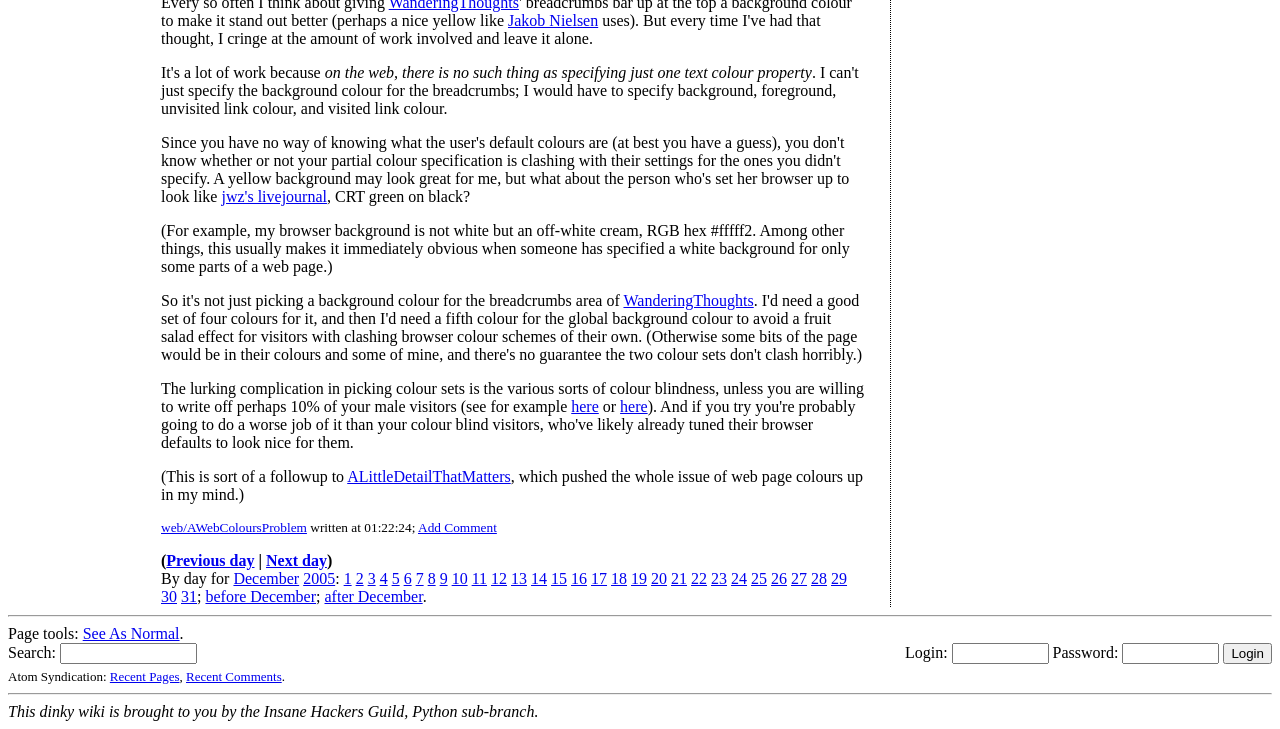Please determine the bounding box coordinates for the UI element described as: "Michele Mosca".

None